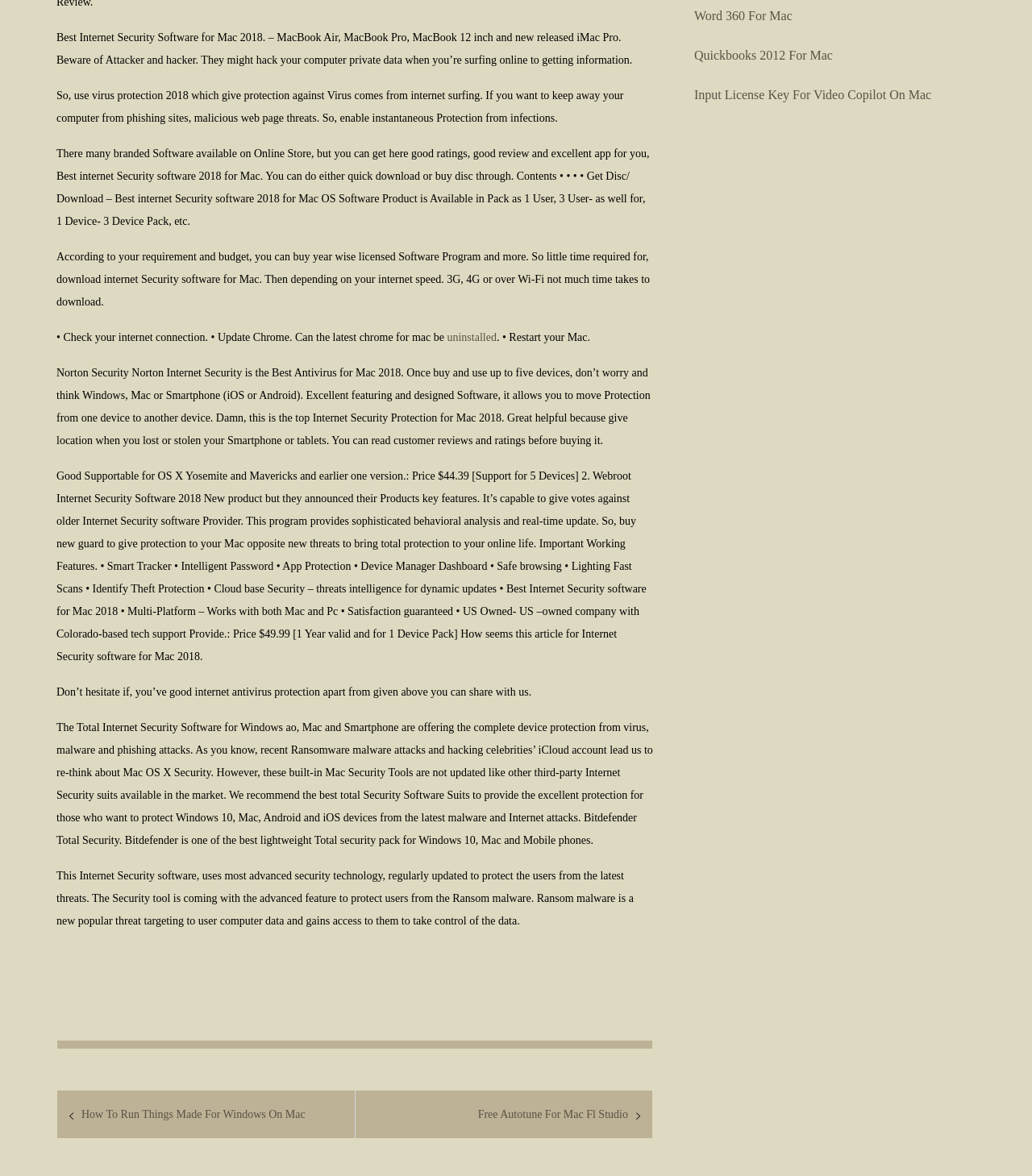From the element description: "uninstalled", extract the bounding box coordinates of the UI element. The coordinates should be expressed as four float numbers between 0 and 1, in the order [left, top, right, bottom].

[0.433, 0.282, 0.481, 0.292]